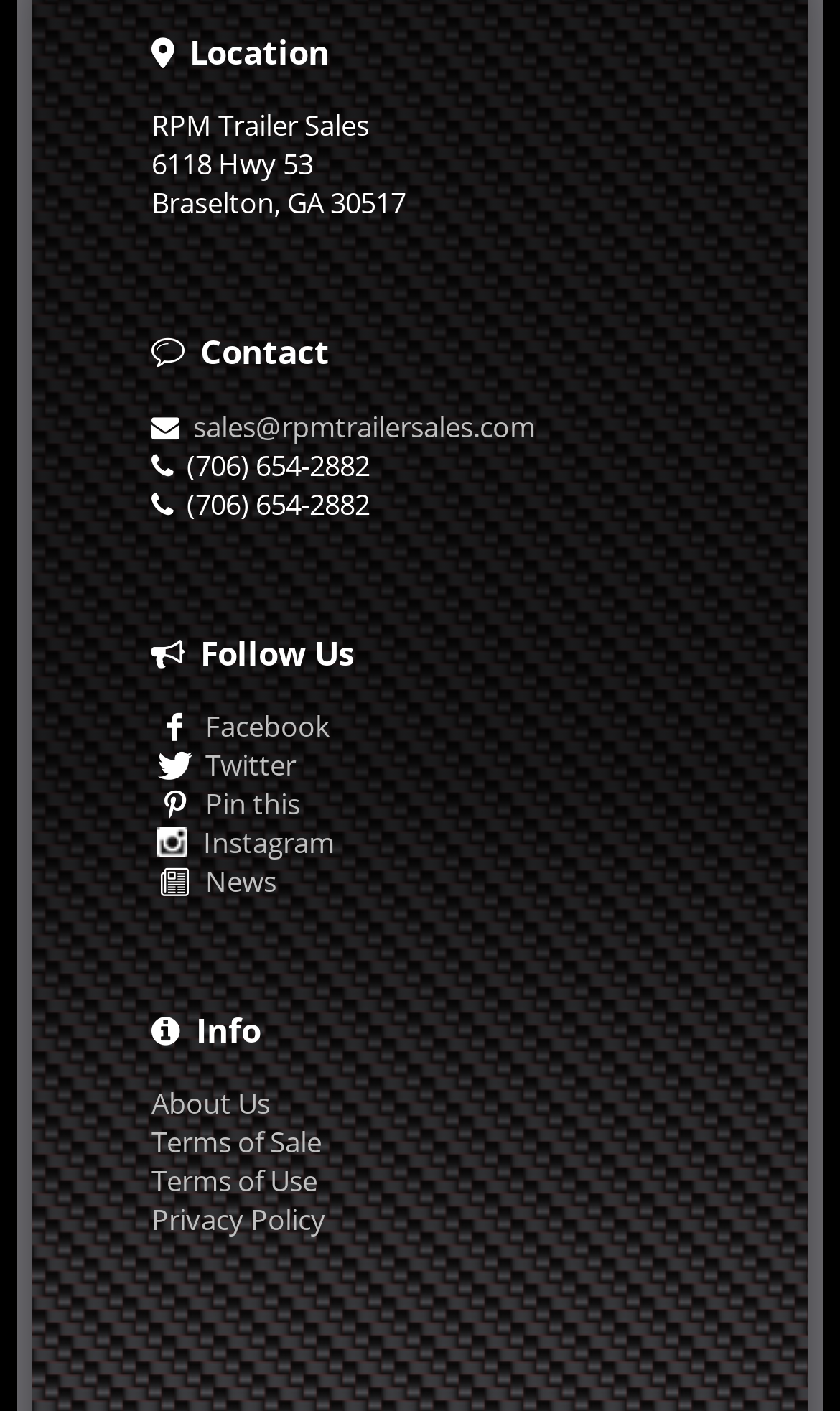Locate the bounding box coordinates of the element I should click to achieve the following instruction: "Follow on Facebook".

[0.245, 0.501, 0.393, 0.528]